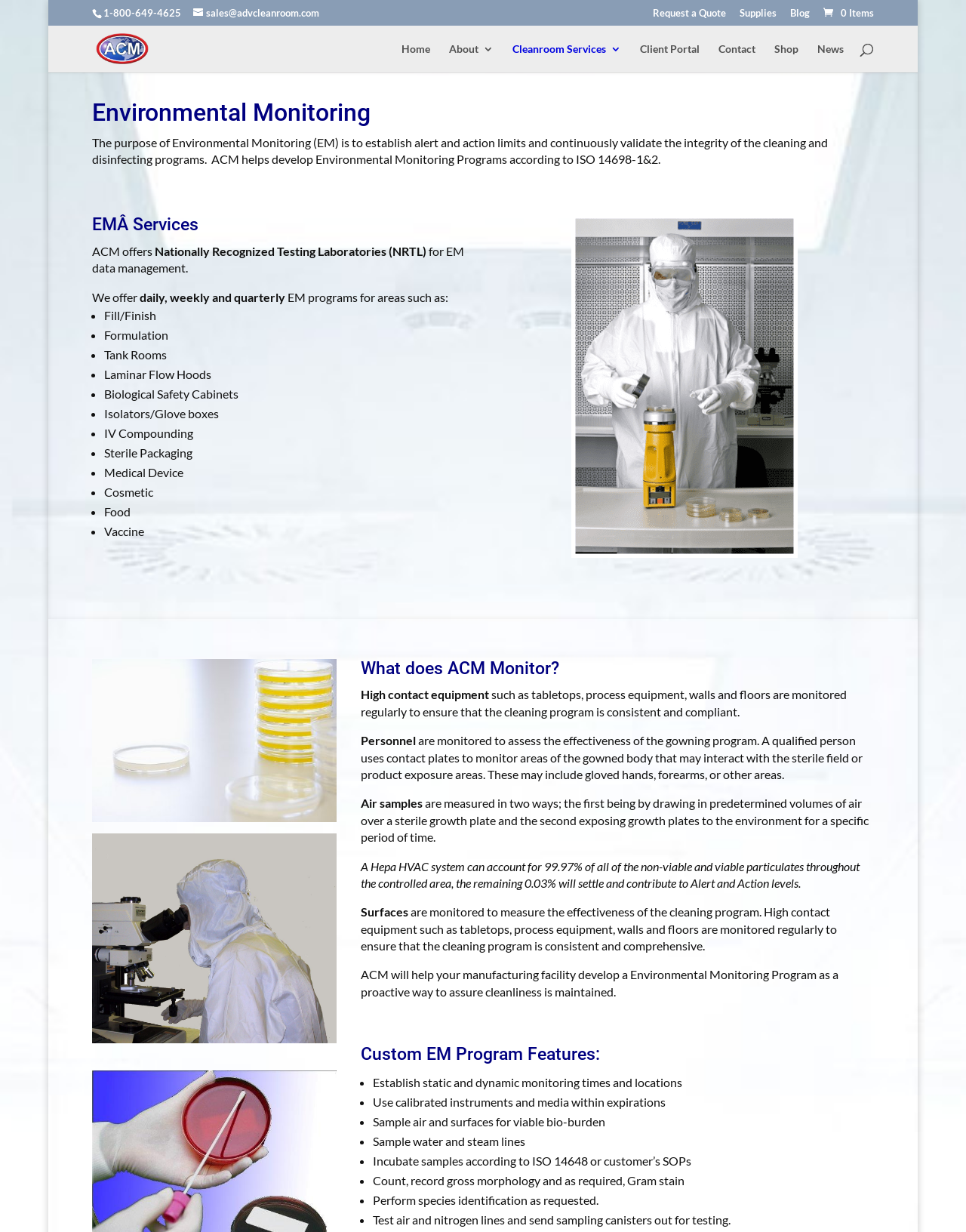Provide the bounding box coordinates of the HTML element described as: "name="s" placeholder="Search …" title="Search for:"". The bounding box coordinates should be four float numbers between 0 and 1, i.e., [left, top, right, bottom].

[0.153, 0.02, 0.882, 0.021]